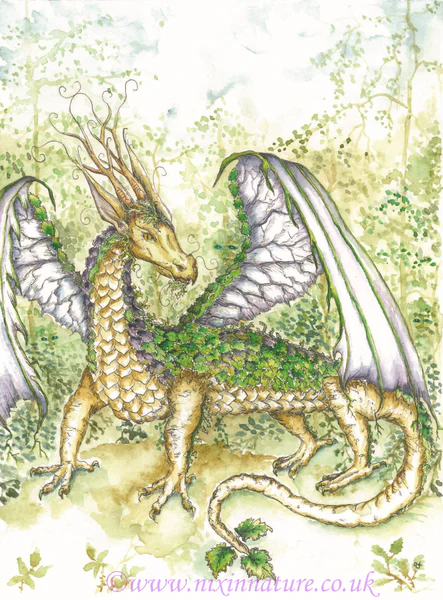Elaborate on the image with a comprehensive description.

The image titled "Dragon on the Path" features a beautifully illustrated dragon named Dragus, depicted in a lush, green environment. This dragon boasts stunning purple and green scales adorning its body and wings, showcasing intricate details that highlight its majestic presence. The dragon's expressive features and elegant posture convey a sense of power and gentleness at once.

Surrounding Dragus are elements of nature, with soft greens and hints of foliage that blend harmoniously with the creature, emphasizing its connection to the environment. The artwork captures a moment that reflects the enchantment of encountering such a magnificent being, reinforcing the sentiment that "they couldn’t believe their eyes" as the dragon lands before them. 

This illustration not only celebrates the mythical charm of dragons but also reflects the artist's dedication, with an extensive nine hours spent on research and rendering to bring Dragus to life.